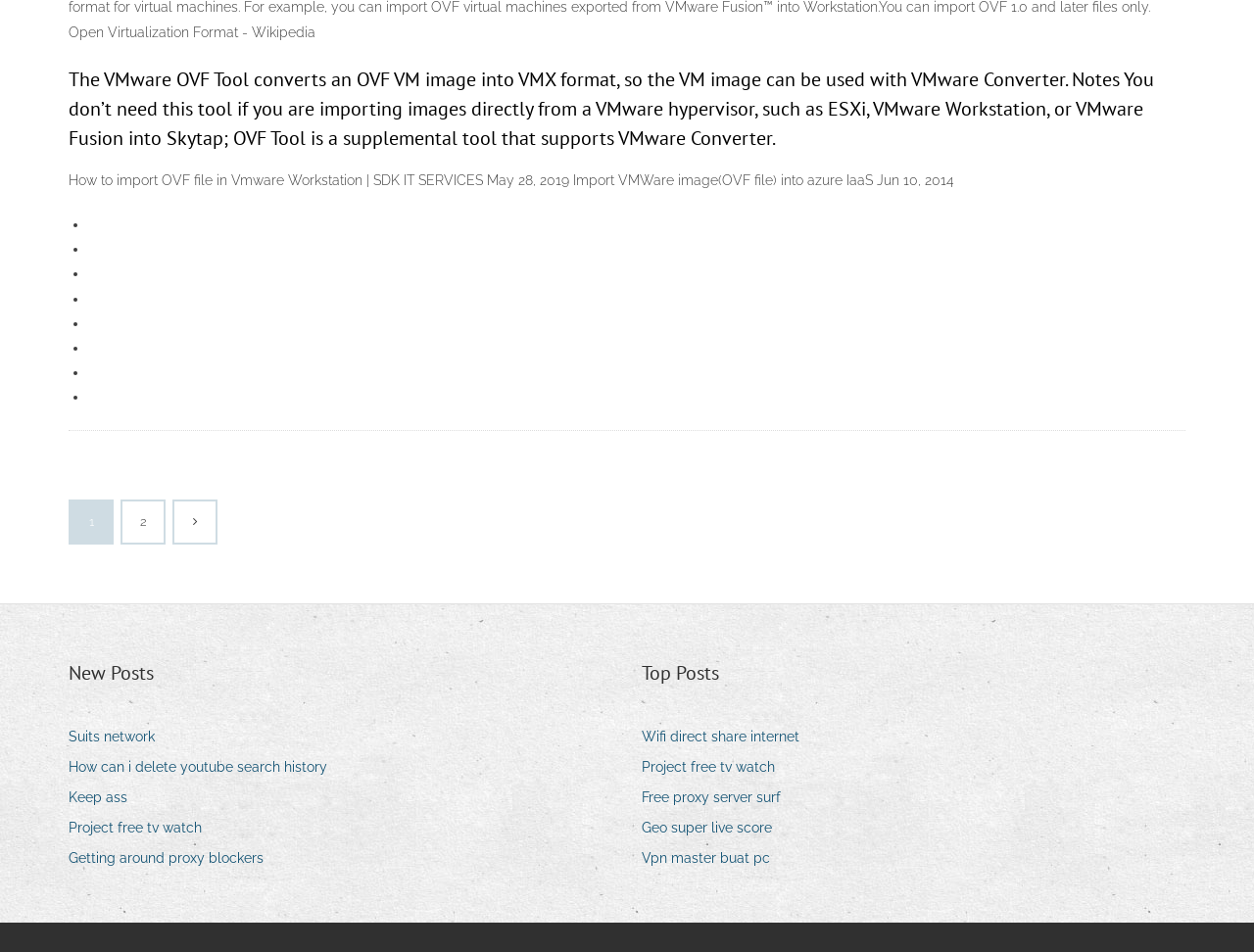Determine the bounding box coordinates of the UI element that matches the following description: "2". The coordinates should be four float numbers between 0 and 1 in the format [left, top, right, bottom].

[0.098, 0.526, 0.13, 0.569]